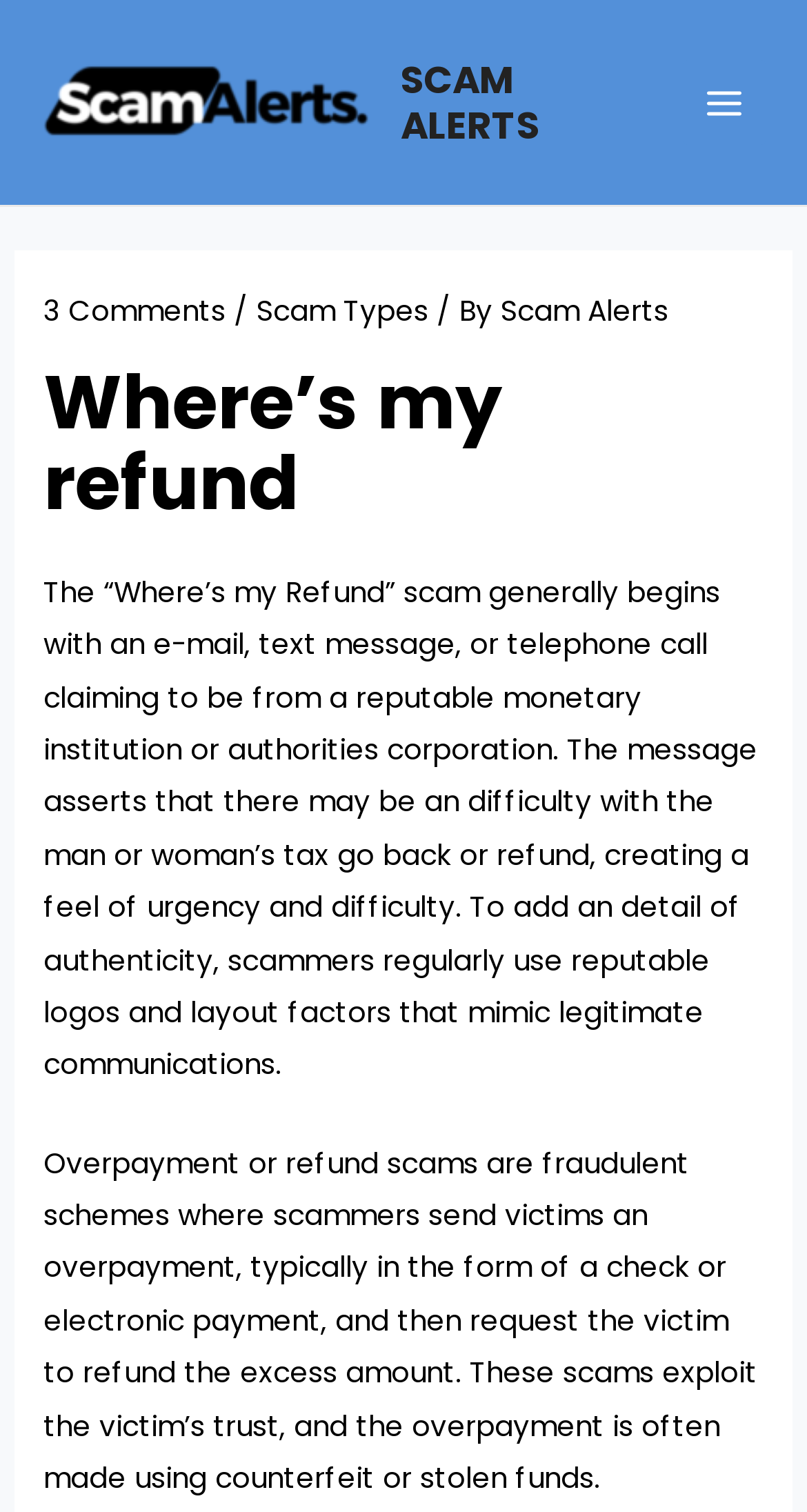Given the webpage screenshot, identify the bounding box of the UI element that matches this description: "alt="Scam Alerts Logo"".

[0.051, 0.054, 0.462, 0.08]